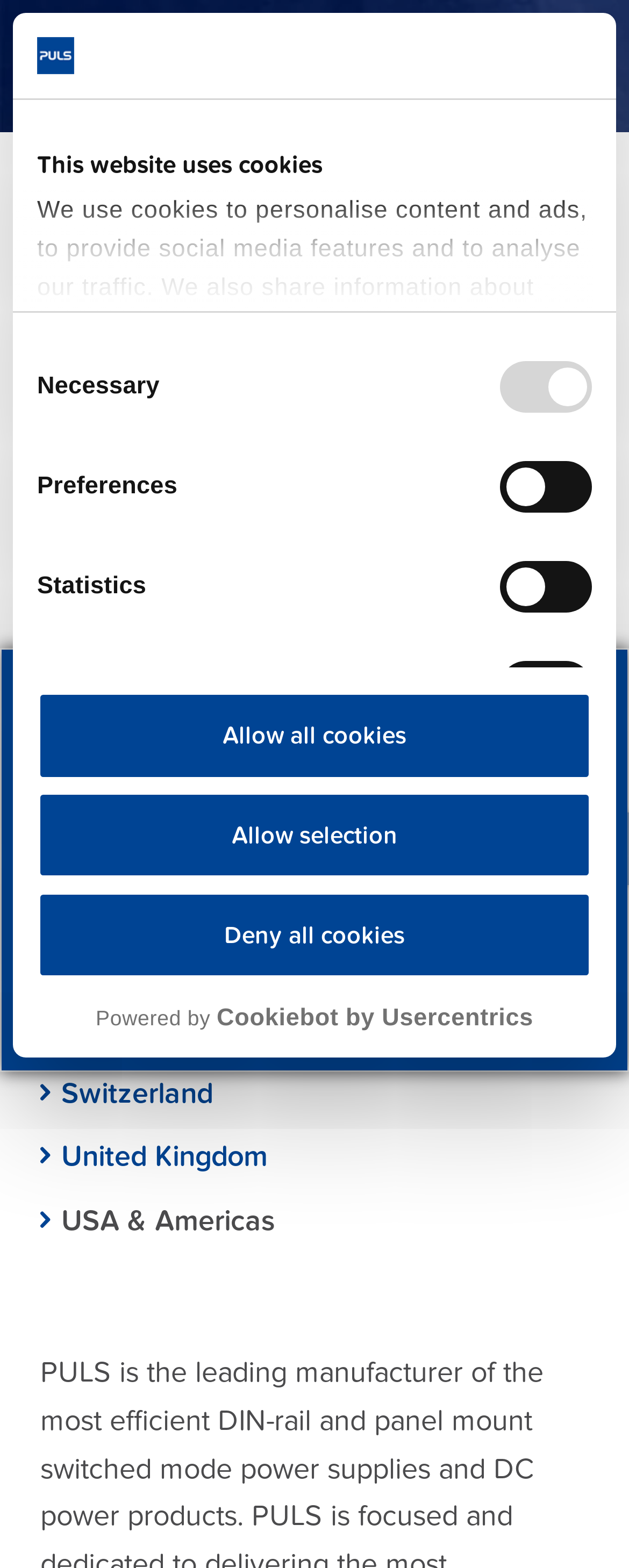Given the element description Request your meeting, specify the bounding box coordinates of the corresponding UI element in the format (top-left x, top-left y, bottom-right x, bottom-right y). All values must be between 0 and 1.

[0.059, 0.613, 0.577, 0.655]